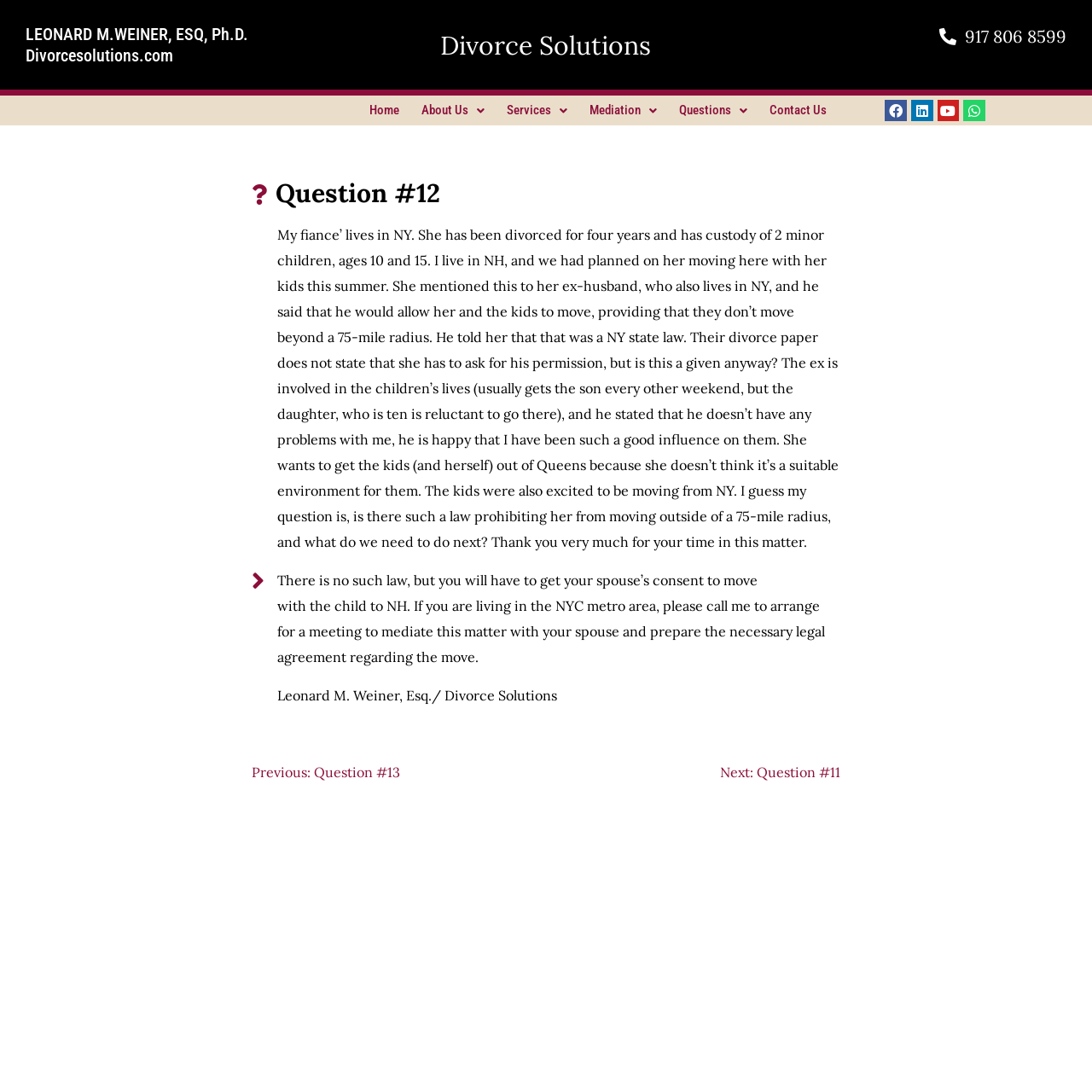Could you indicate the bounding box coordinates of the region to click in order to complete this instruction: "Click the 'Next: Question #11' link".

[0.659, 0.699, 0.77, 0.715]